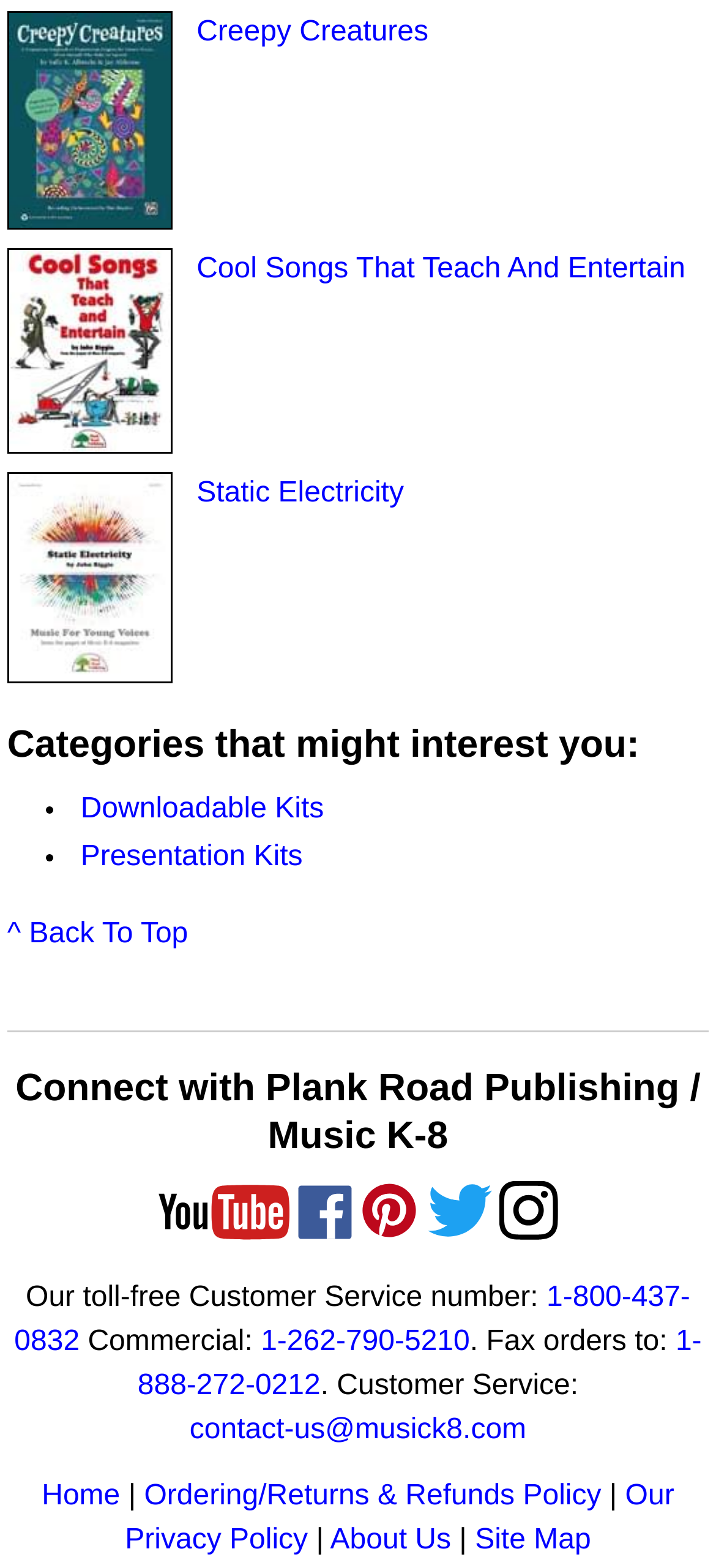Using floating point numbers between 0 and 1, provide the bounding box coordinates in the format (top-left x, top-left y, bottom-right x, bottom-right y). Locate the UI element described here: Ordering/Returns & Refunds Policy

[0.201, 0.949, 0.84, 0.969]